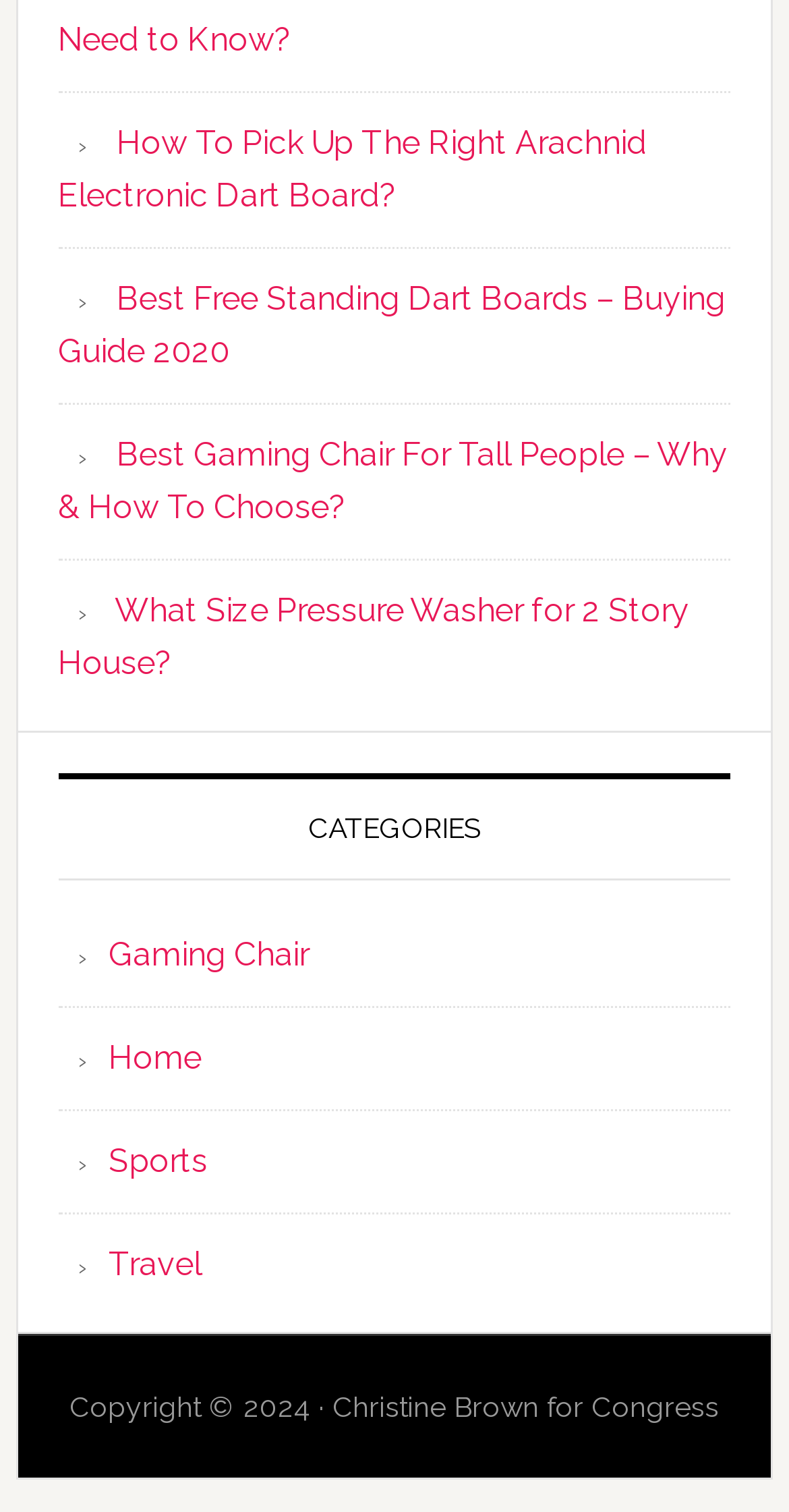Determine the bounding box coordinates of the section I need to click to execute the following instruction: "Browse travel-related articles". Provide the coordinates as four float numbers between 0 and 1, i.e., [left, top, right, bottom].

[0.138, 0.823, 0.256, 0.848]